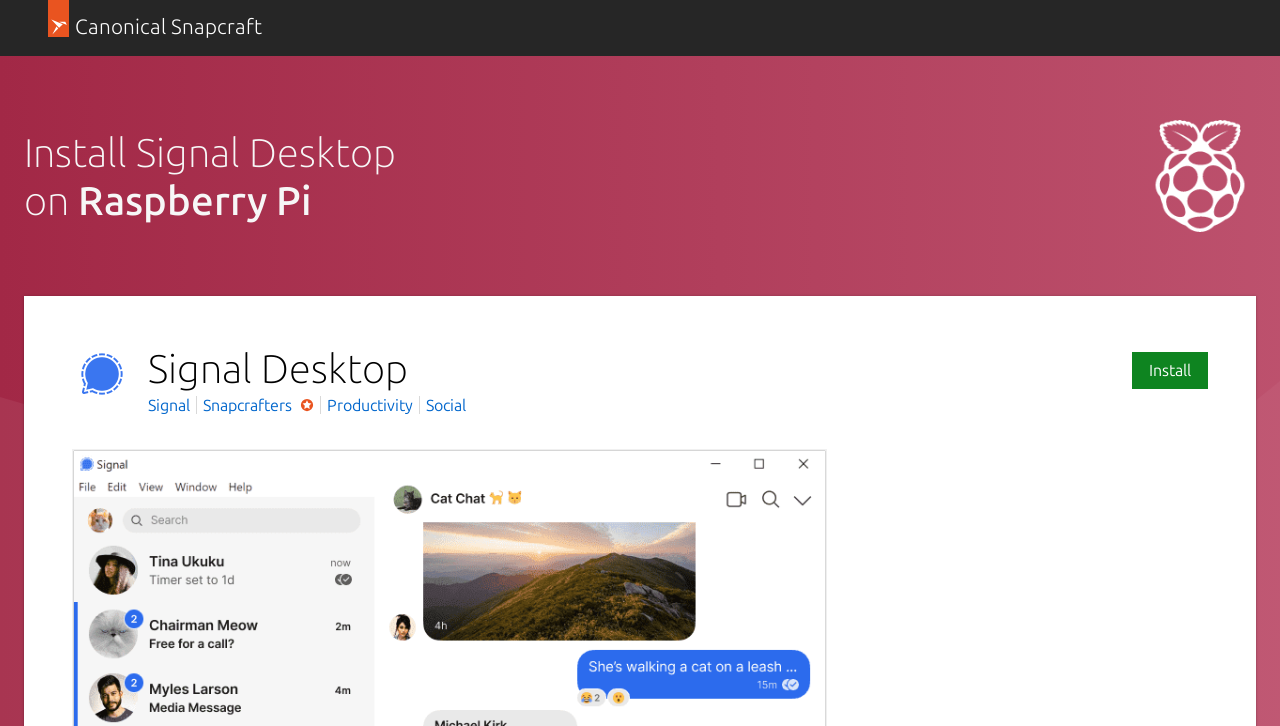Can you identify and provide the main heading of the webpage?

Install Signal Desktop
on Raspberry Pi